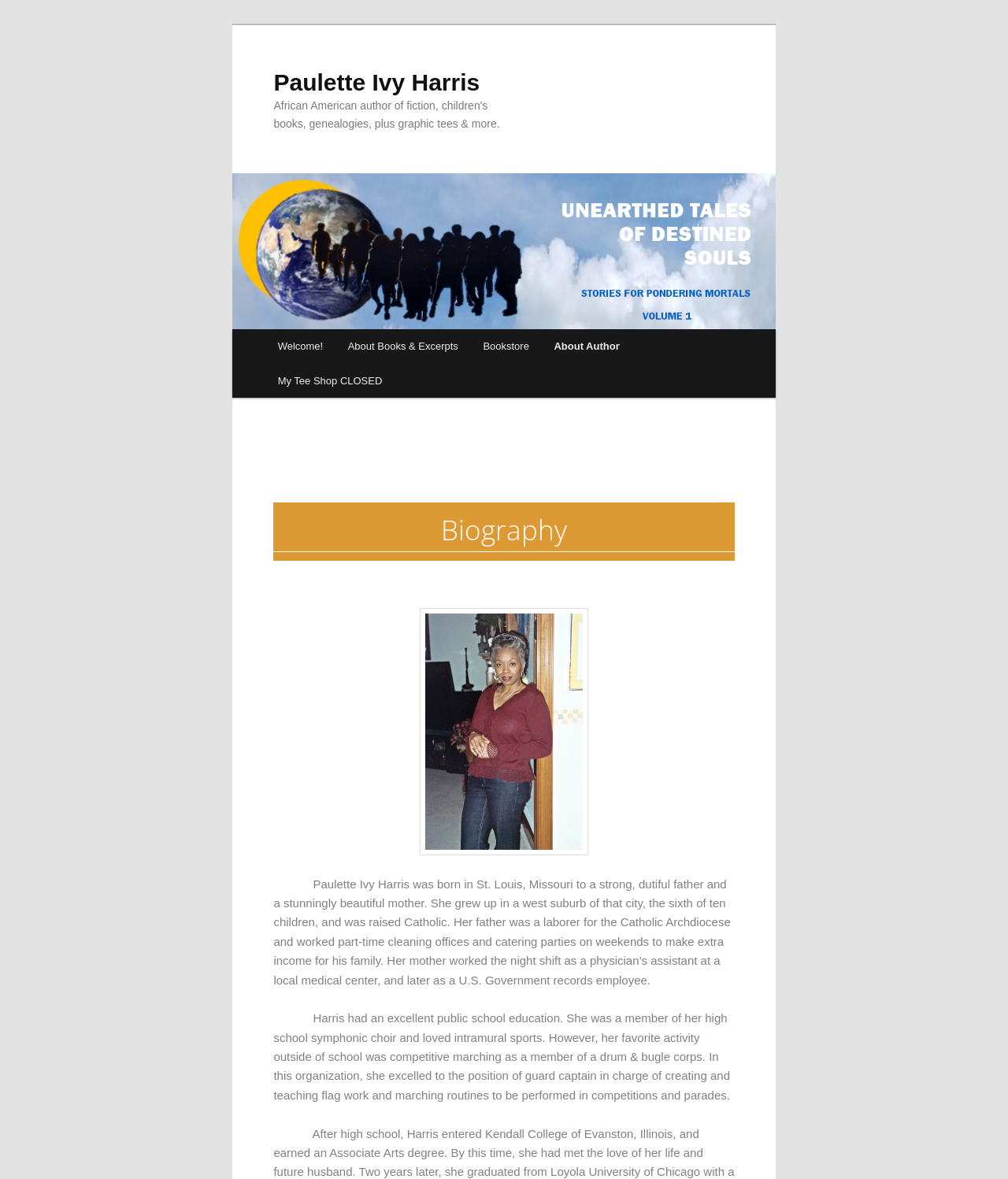What is the title or heading displayed on the webpage?

Paulette Ivy Harris